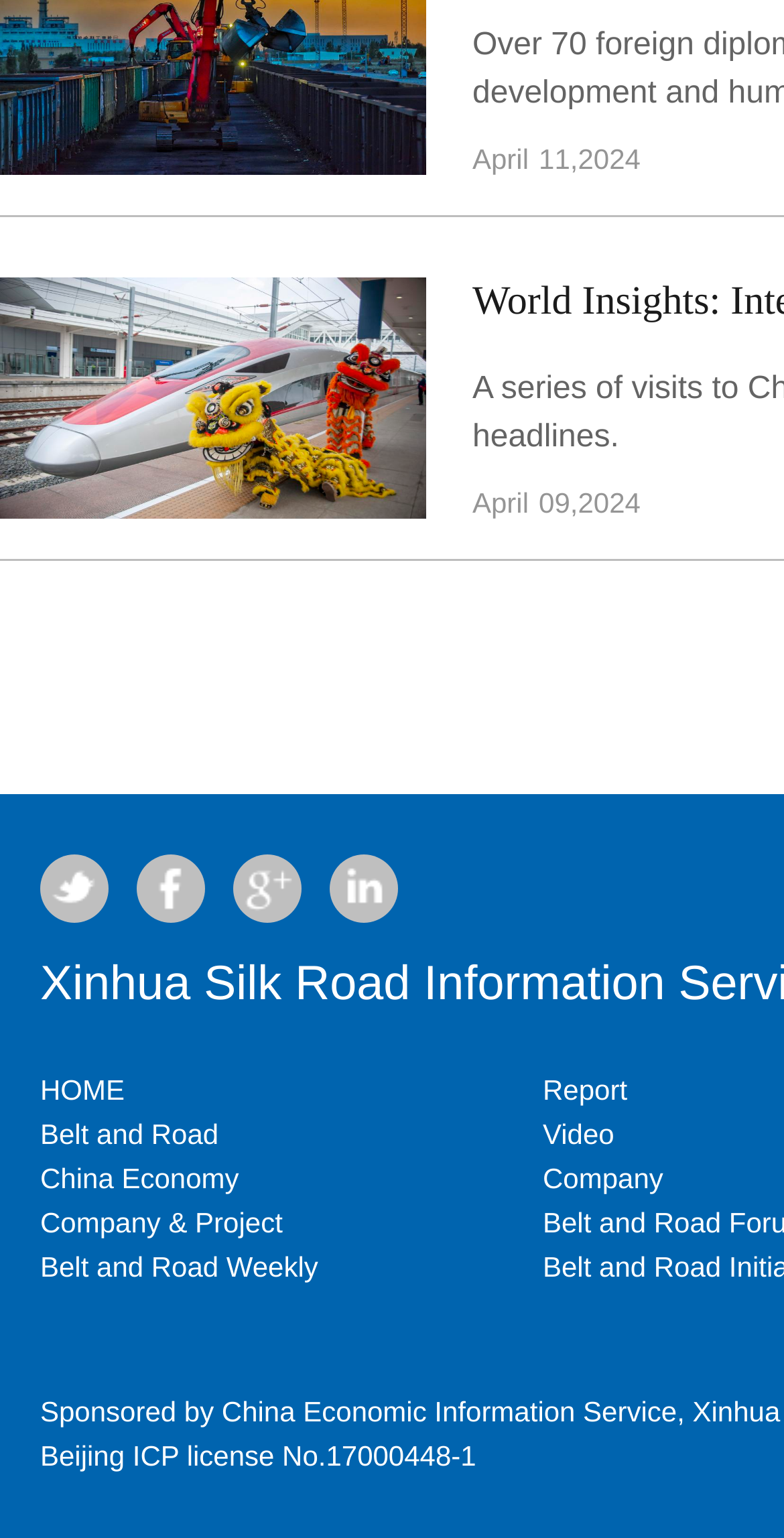Pinpoint the bounding box coordinates of the clickable area necessary to execute the following instruction: "Click on Twitter". The coordinates should be given as four float numbers between 0 and 1, namely [left, top, right, bottom].

[0.051, 0.566, 0.138, 0.587]